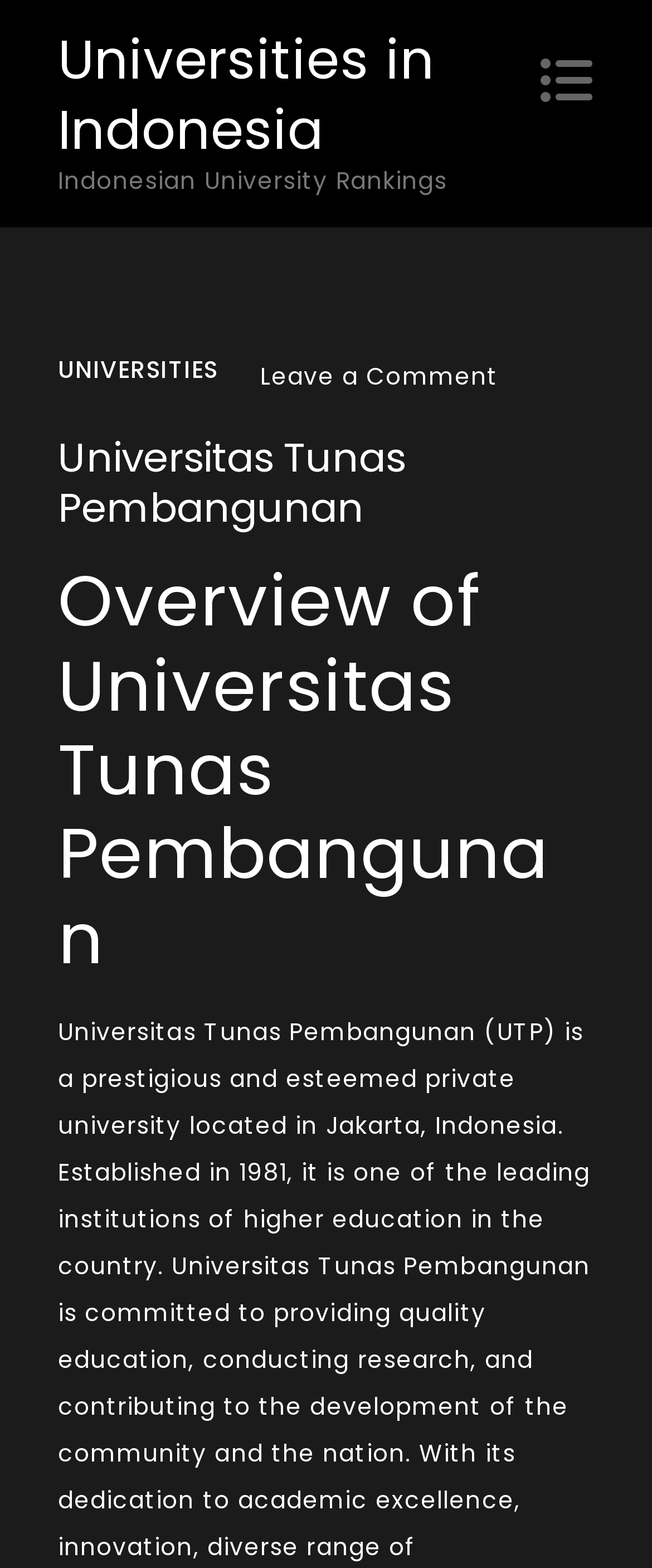Describe all visible elements and their arrangement on the webpage.

The webpage is about Universitas Tunas Pembangunan, a university in Indonesia. At the top, there is a link to "Universities in Indonesia" and a static text "Indonesian University Rankings" positioned side by side. Below them, there is a button with an icon, which is located at the top right corner of the page.

Under the button, there is a header section that spans the entire width of the page. Within this section, there is a footer section that contains two links, "UNIVERSITIES" and "Leave a Comment on Universitas Tunas Pembangunan", positioned side by side. Above these links, there is a heading that displays the name of the university, "Universitas Tunas Pembangunan".

Below the header section, there is another heading that provides an "Overview of Universitas Tunas Pembangunan", which takes up a significant portion of the page.